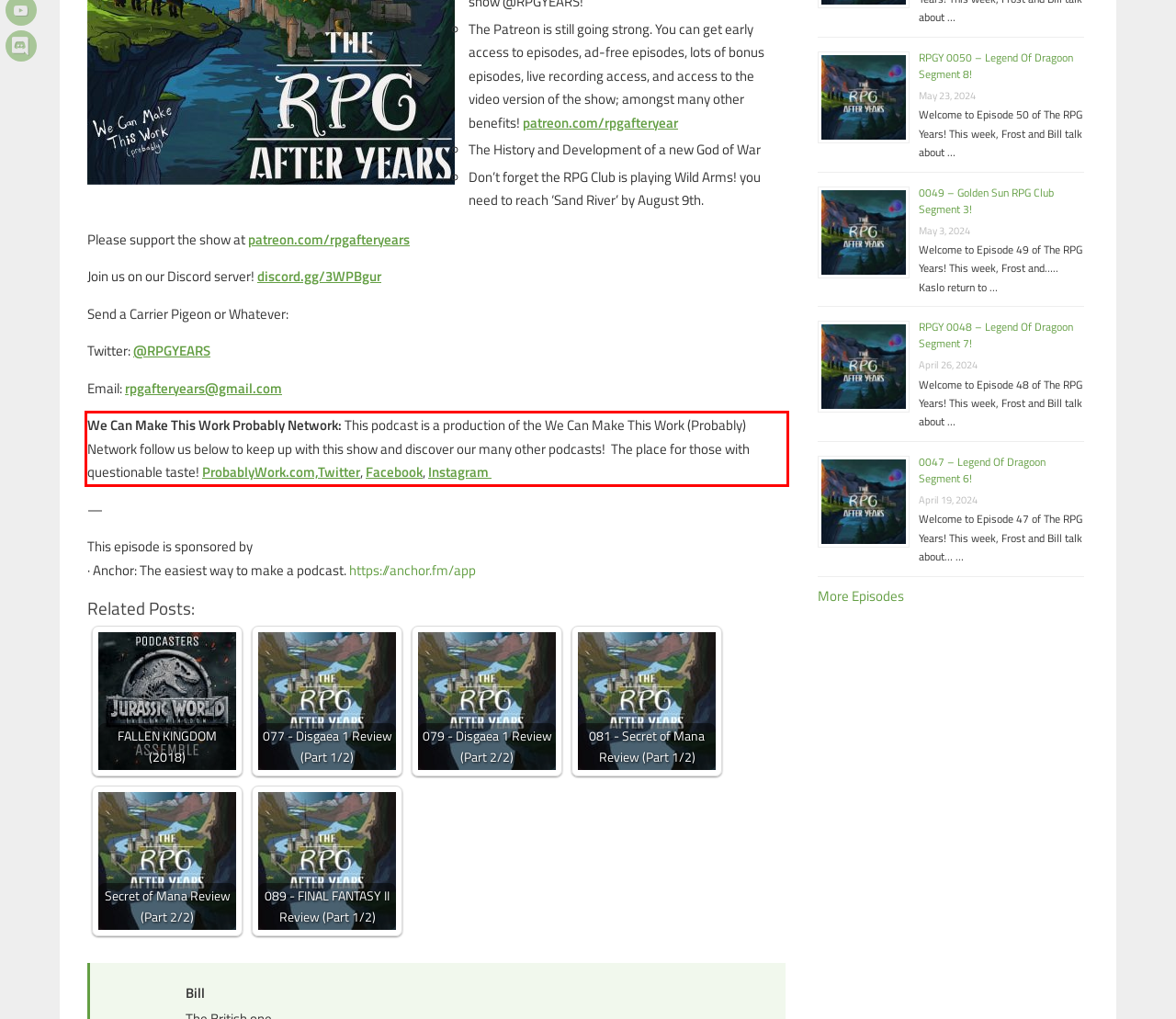View the screenshot of the webpage and identify the UI element surrounded by a red bounding box. Extract the text contained within this red bounding box.

We Can Make This Work Probably Network: This podcast is a production of the We Can Make This Work (Probably) Network follow us below to keep up with this show and discover our many other podcasts! The place for those with questionable taste! ProbablyWork.com,Twitter, Facebook, Instagram